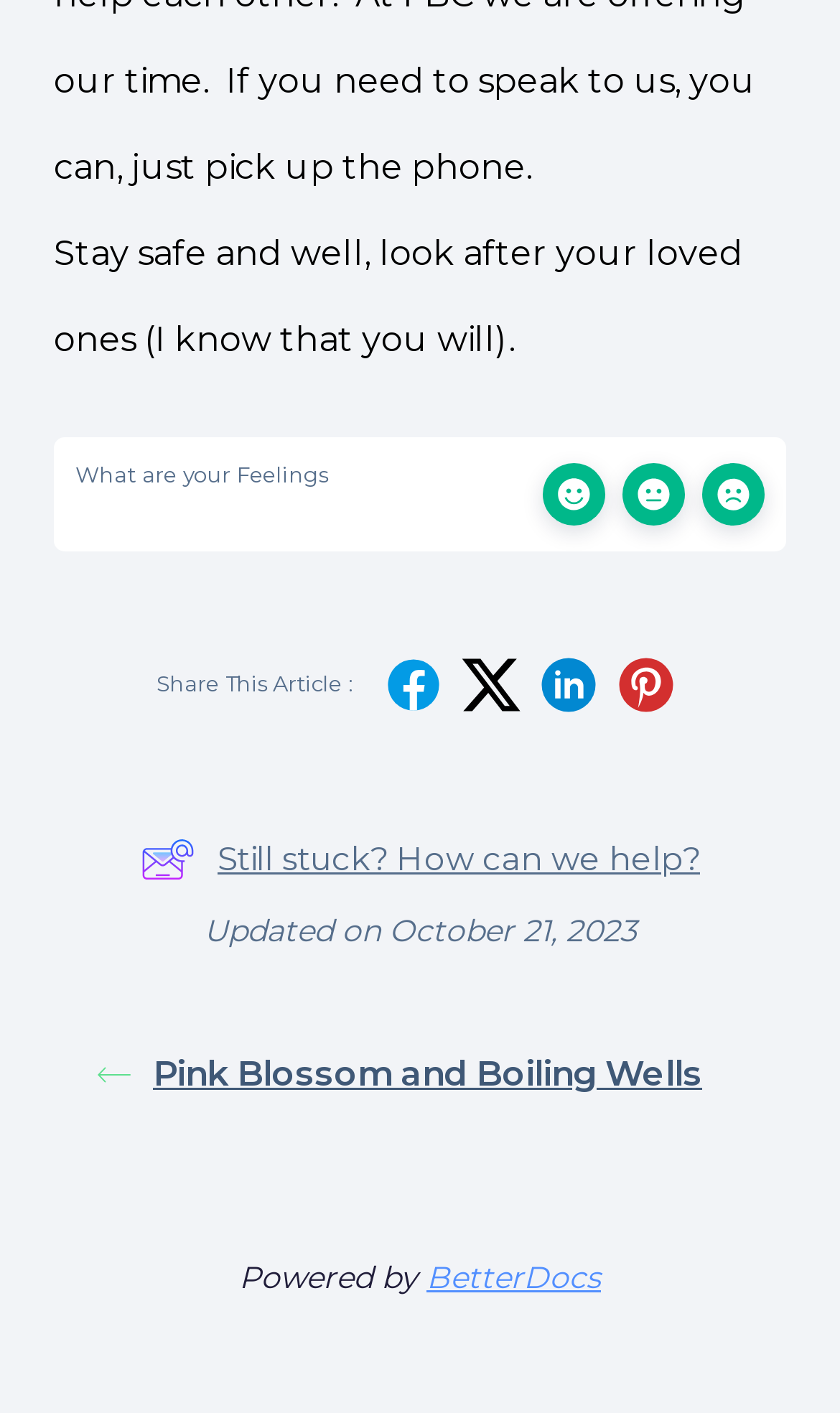Determine the bounding box coordinates for the UI element matching this description: "Pink Blossom and Boiling Wells".

[0.115, 0.742, 0.836, 0.778]